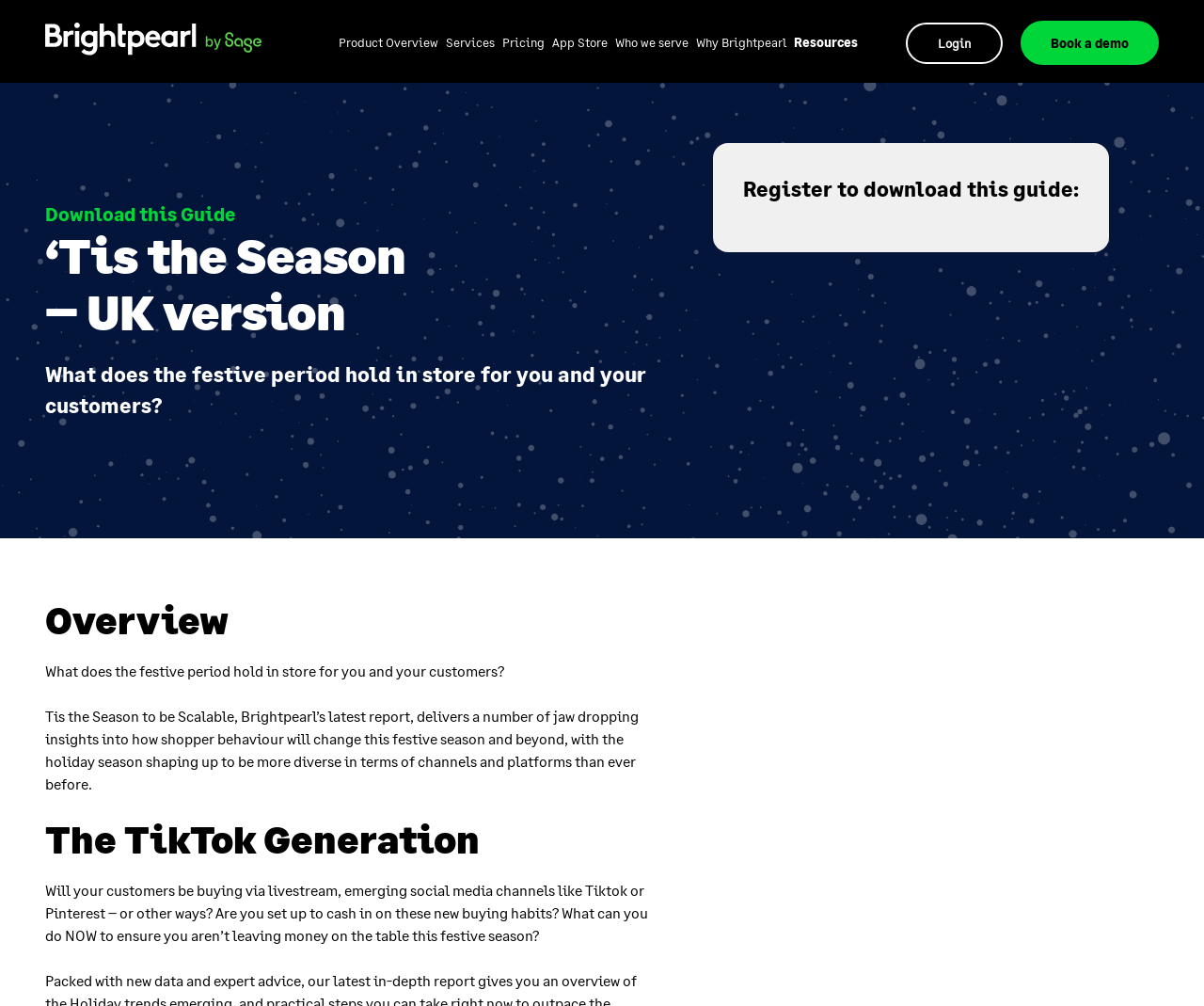Highlight the bounding box coordinates of the element you need to click to perform the following instruction: "go to homepage."

[0.038, 0.015, 0.217, 0.064]